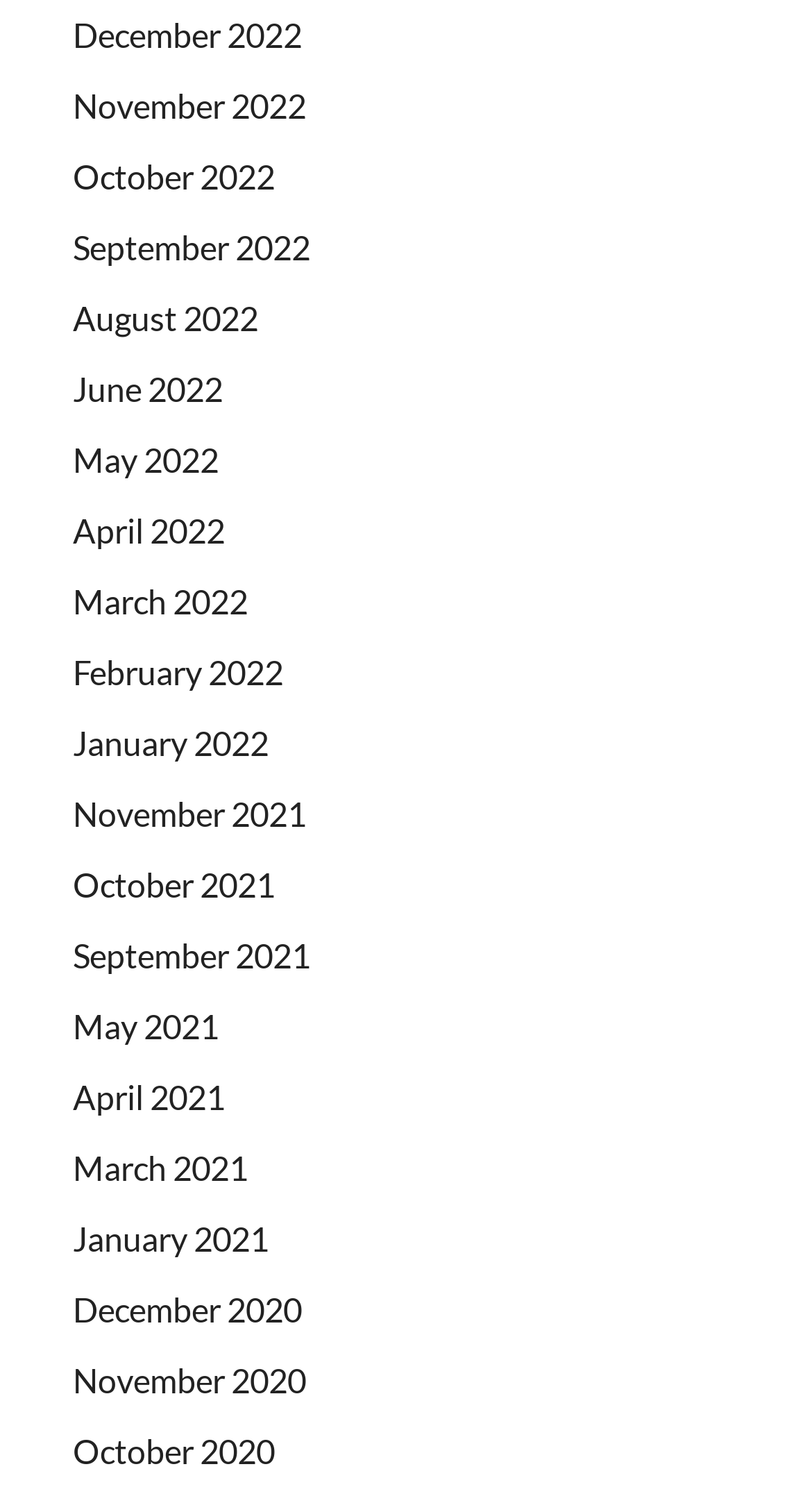What are the links on the webpage?
Answer the question with a detailed explanation, including all necessary information.

The webpage contains a list of links with month and year labels, such as 'December 2022', 'November 2022', and so on. These links are likely monthly archives of some kind of content, such as blog posts or news articles.